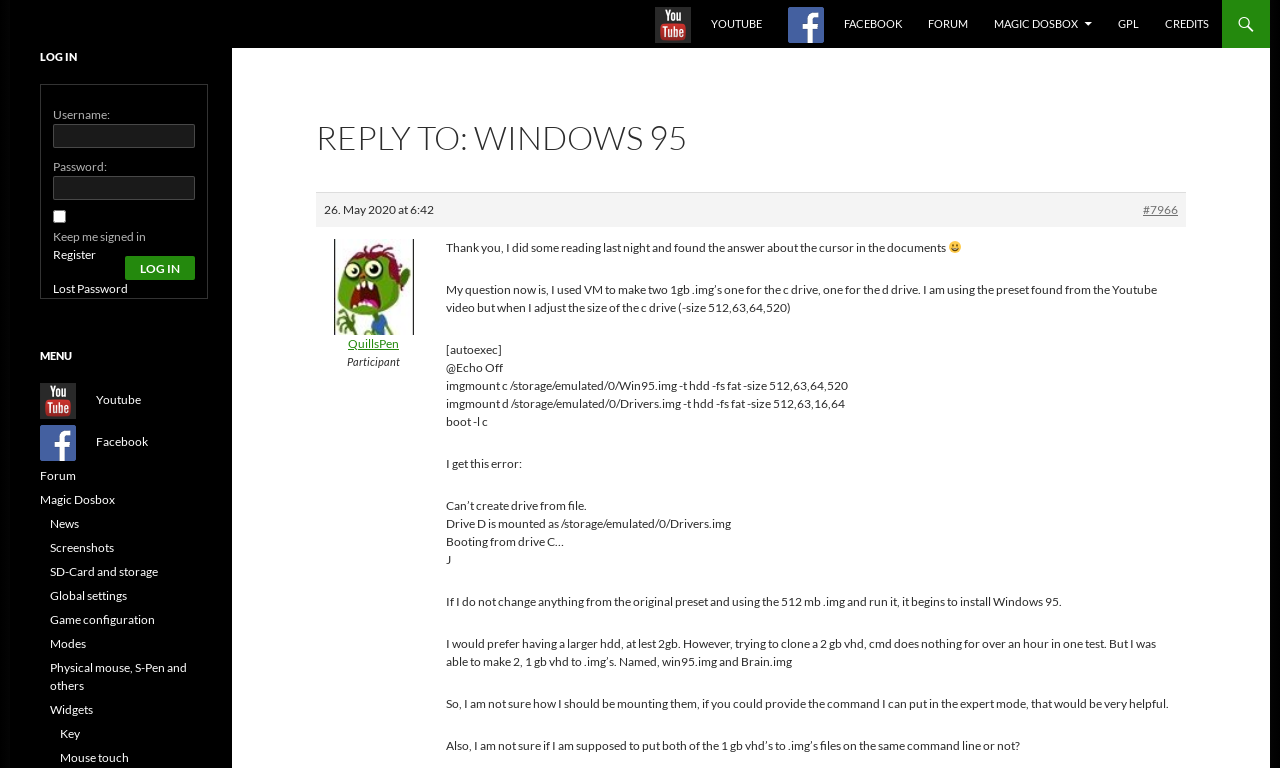Can you look at the image and give a comprehensive answer to the question:
How many links are present in the menu?

There are 14 links present in the menu section of the webpage, including links to Youtube, Facebook, Forum, Magic Dosbox, News, Screenshots, and others.